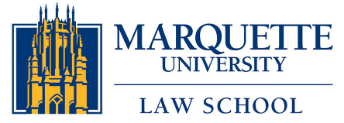Give a one-word or short-phrase answer to the following question: 
What colors are used in the logo?

Blue and gold